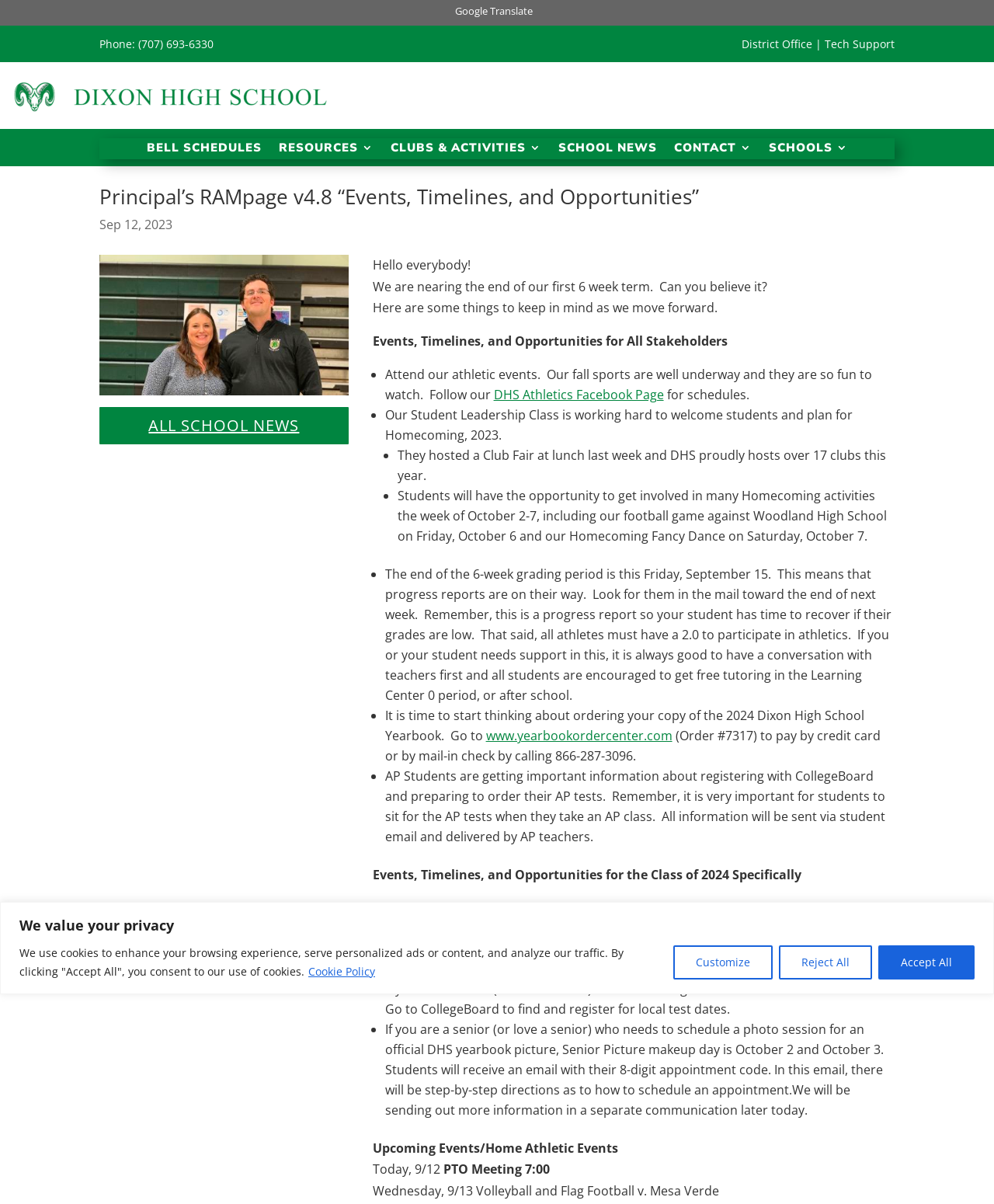What is the phone number of the district office?
With the help of the image, please provide a detailed response to the question.

I found the phone number of the district office by looking at the top section of the webpage, where the contact information is provided. The phone number is listed as 'Phone: (707) 693-6330'.